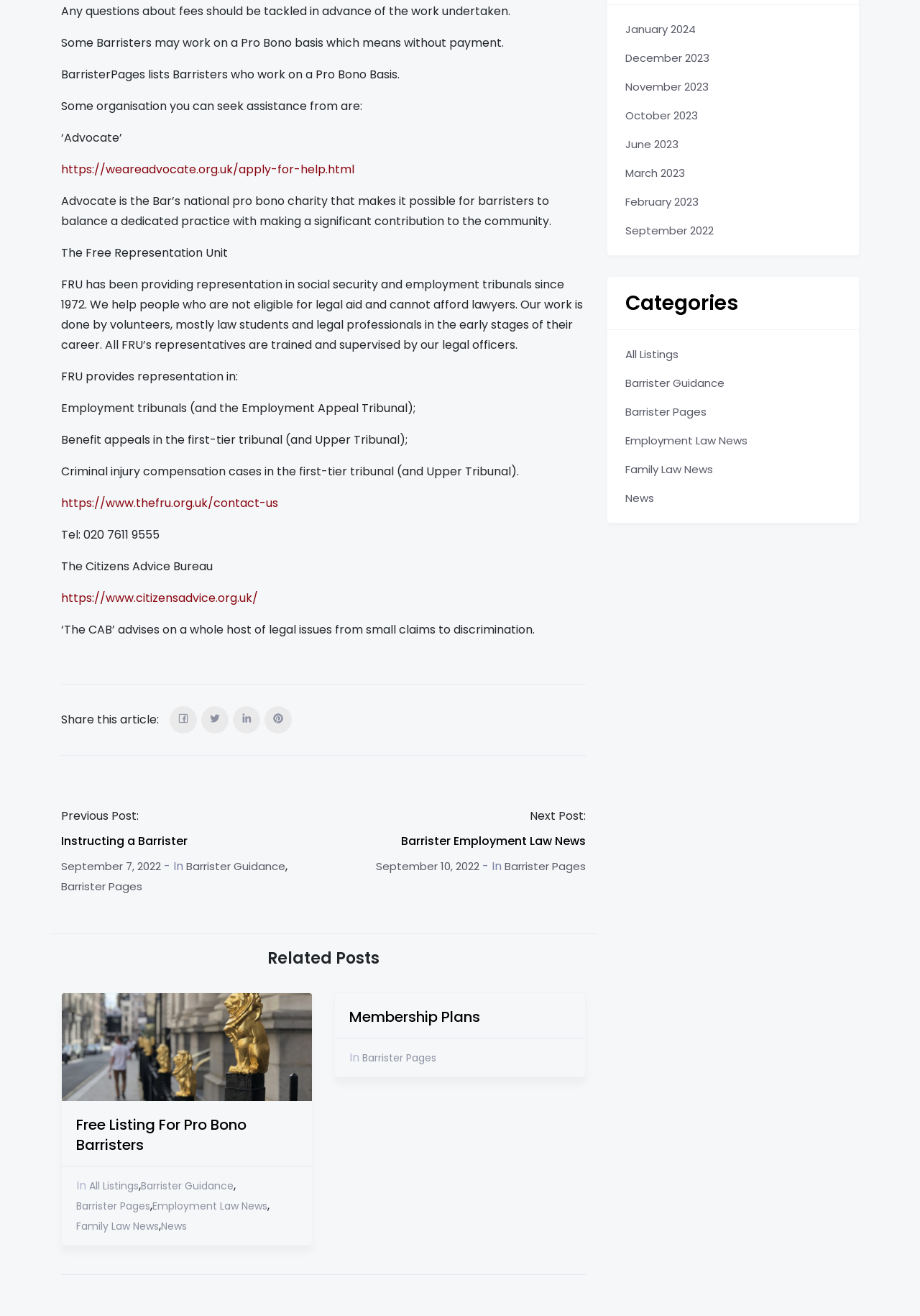Pinpoint the bounding box coordinates of the clickable element needed to complete the instruction: "Explore the Membership Plans". The coordinates should be provided as four float numbers between 0 and 1: [left, top, right, bottom].

[0.38, 0.765, 0.62, 0.78]